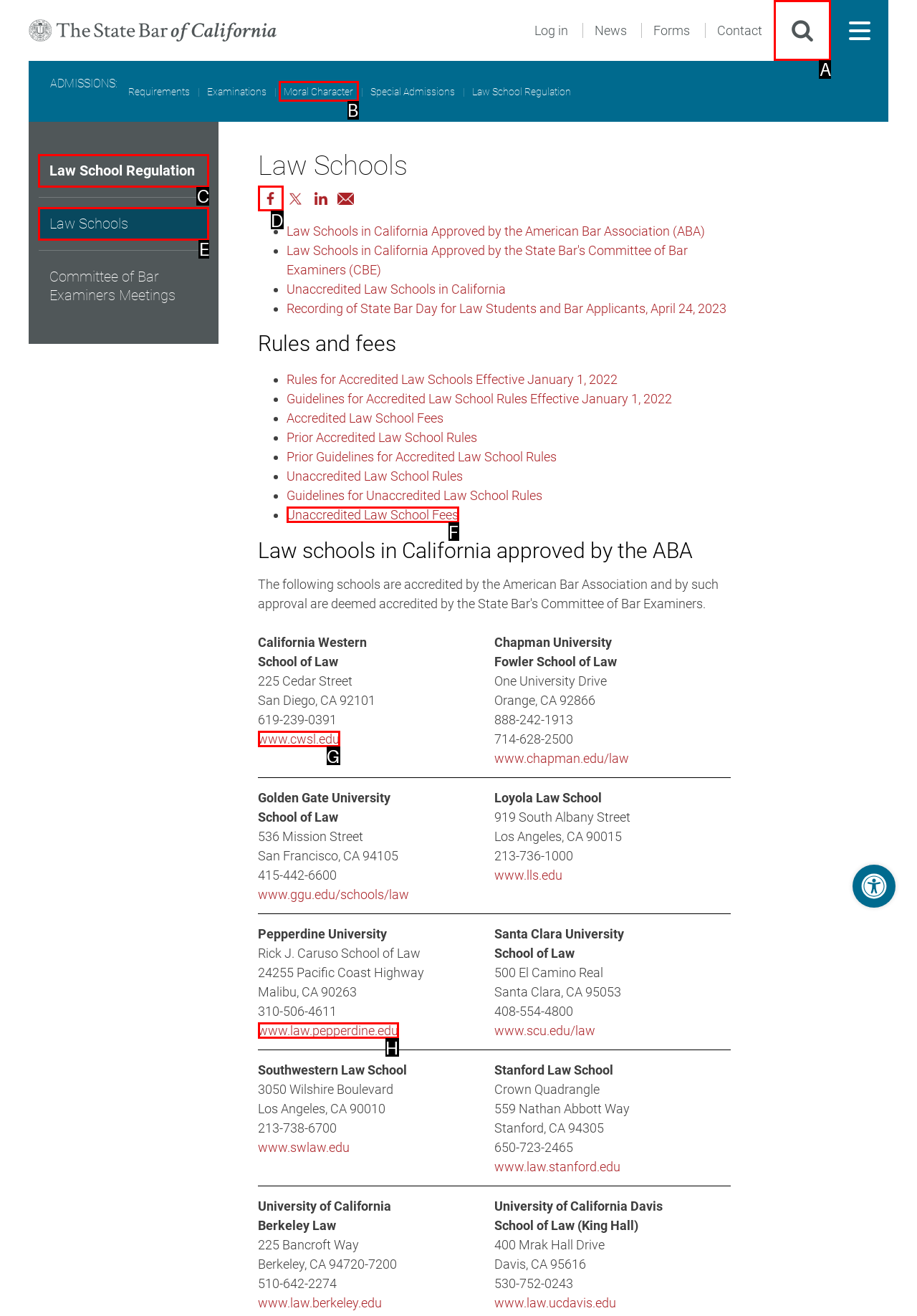Determine the letter of the UI element that you need to click to perform the task: Search for something.
Provide your answer with the appropriate option's letter.

A